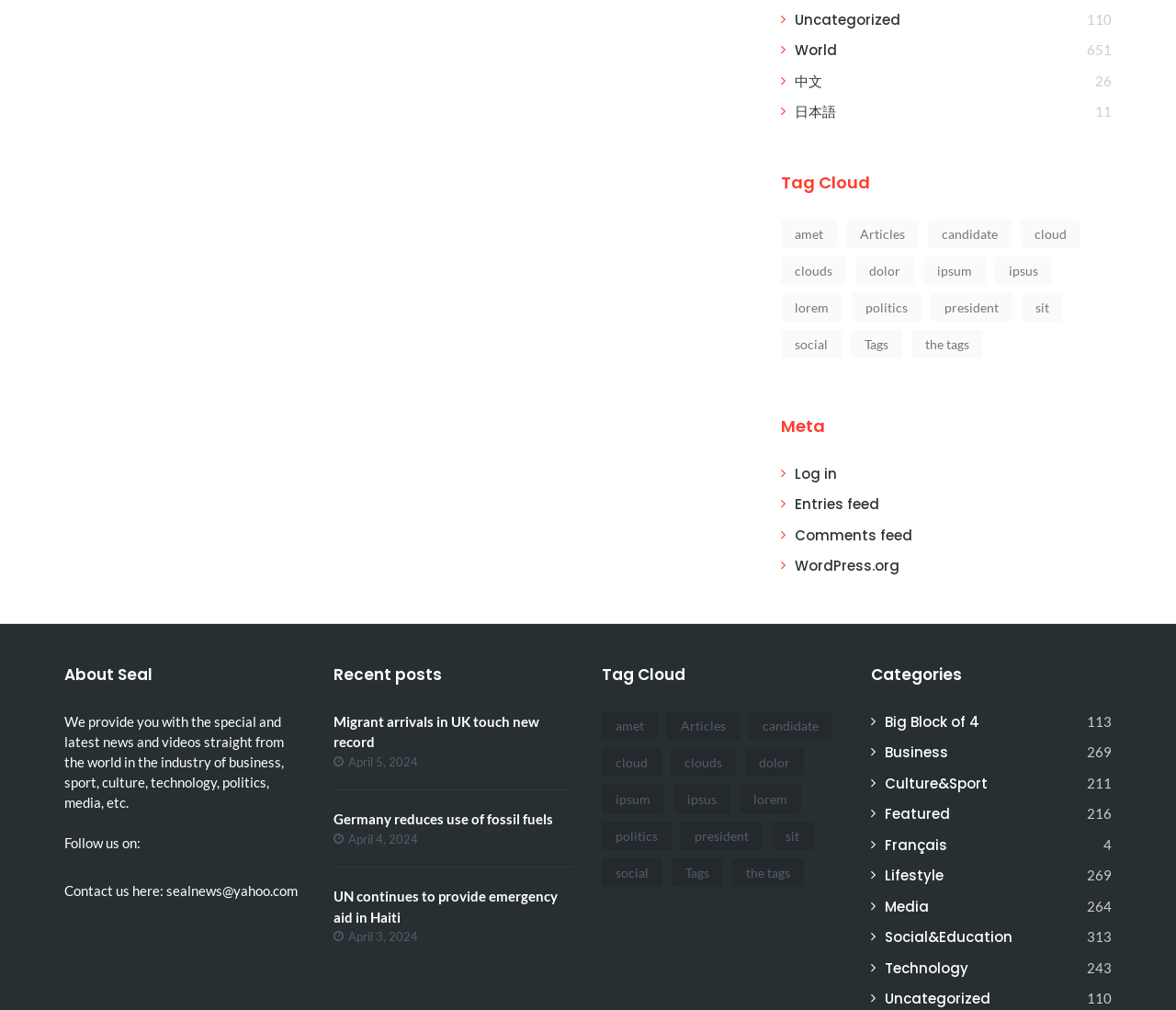What is the most recent news article on this website?
Respond to the question with a single word or phrase according to the image.

Migrant arrivals in UK touch new record